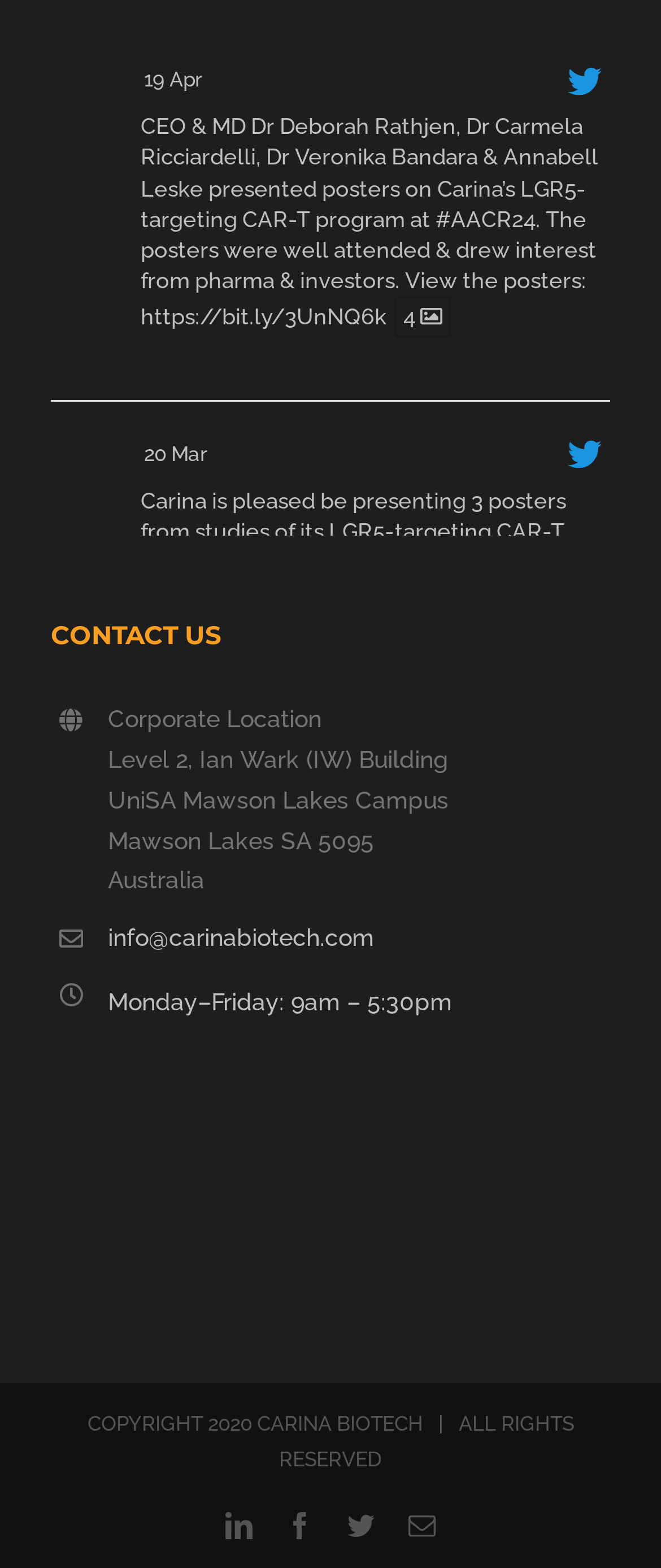Give the bounding box coordinates for this UI element: "19 Apr". The coordinates should be four float numbers between 0 and 1, arranged as [left, top, right, bottom].

[0.218, 0.044, 0.305, 0.059]